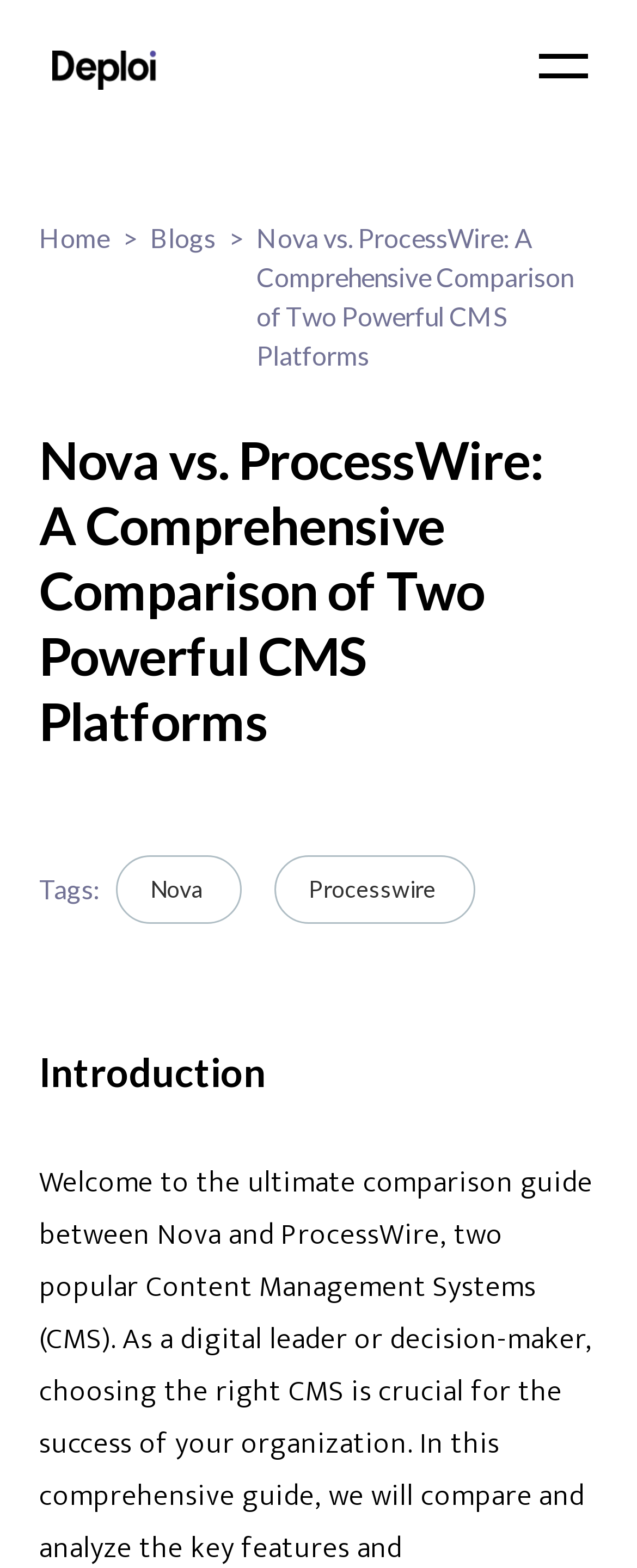Pinpoint the bounding box coordinates for the area that should be clicked to perform the following instruction: "visit the about page".

[0.0, 0.264, 1.0, 0.325]